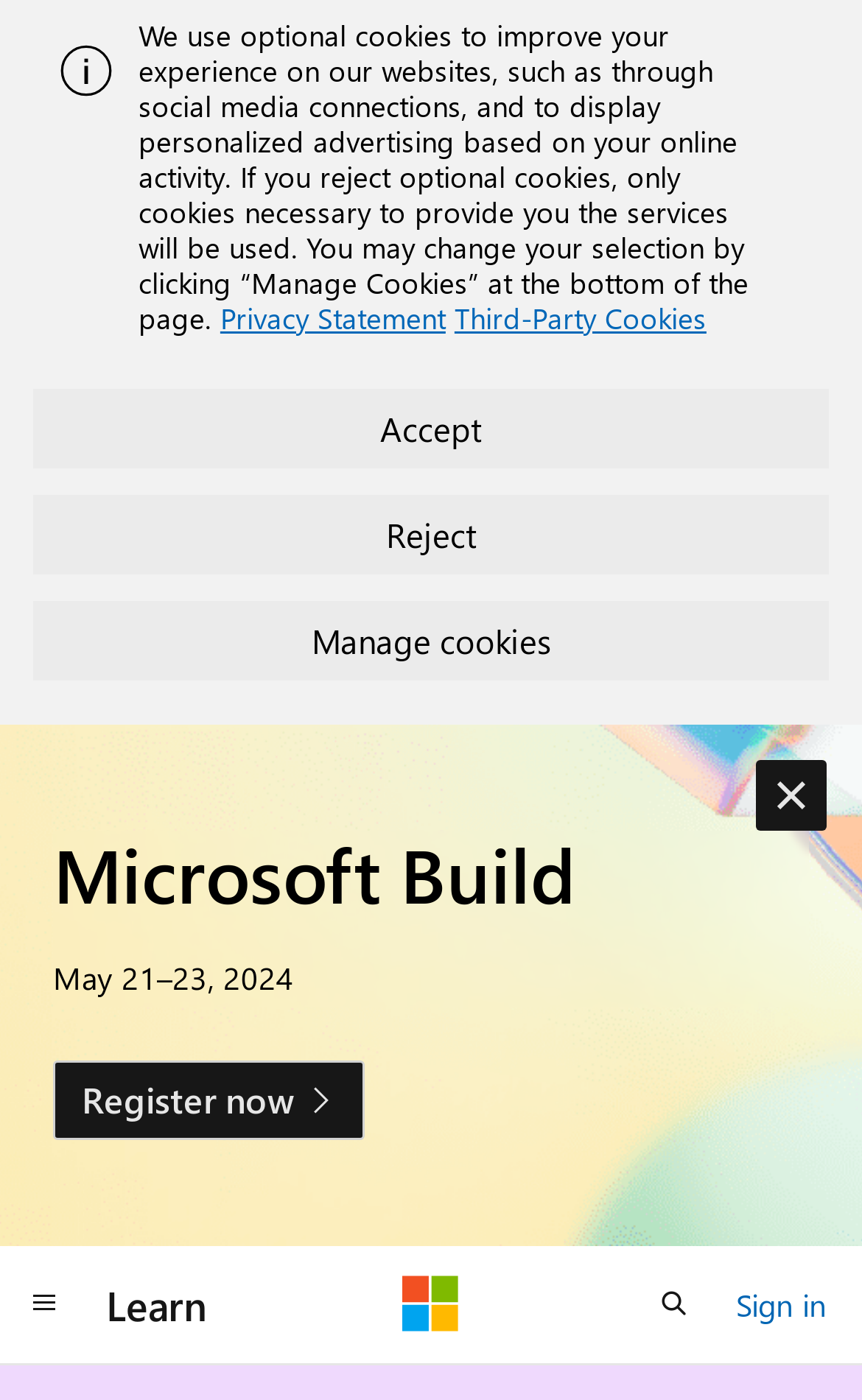Examine the screenshot and answer the question in as much detail as possible: How many buttons are there in the alert section?

I counted the number of button elements within the alert section, which are 'Accept', 'Reject', and 'Manage cookies', and found that there are 3 buttons.